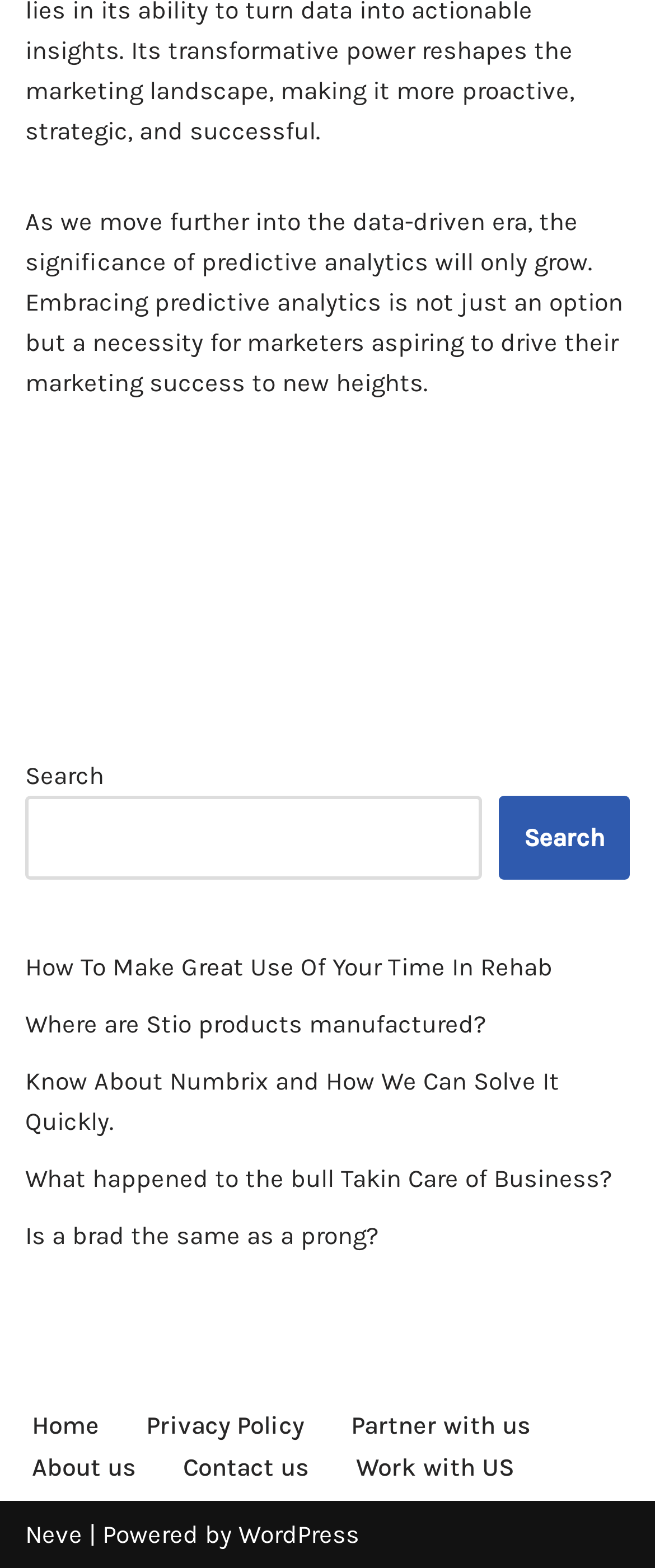Please identify the bounding box coordinates of the element's region that should be clicked to execute the following instruction: "read about how to make great use of your time in rehab". The bounding box coordinates must be four float numbers between 0 and 1, i.e., [left, top, right, bottom].

[0.038, 0.607, 0.844, 0.626]